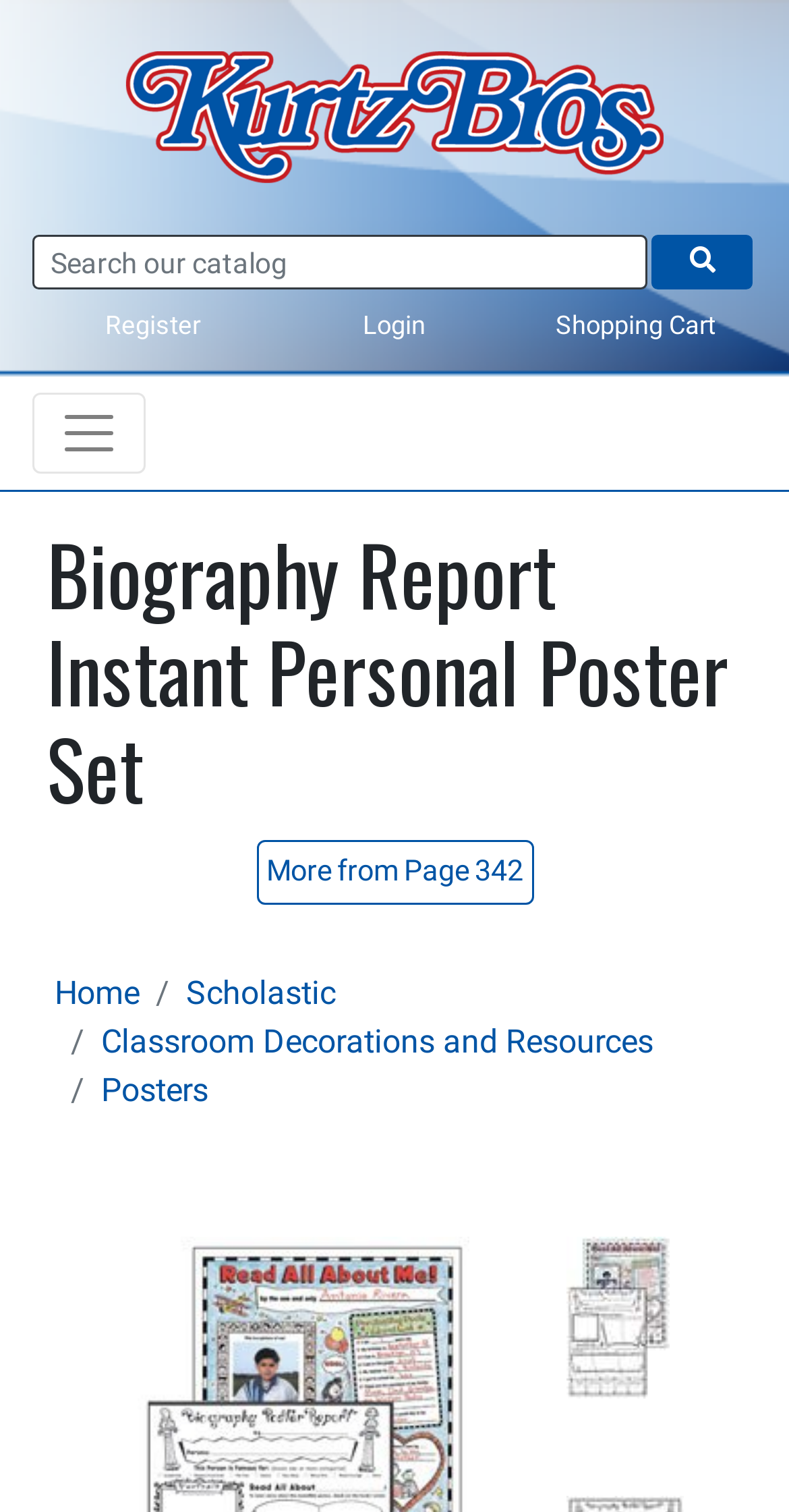What is the name of the product being displayed?
Refer to the image and answer the question using a single word or phrase.

Biography Report Instant Personal Poster Set